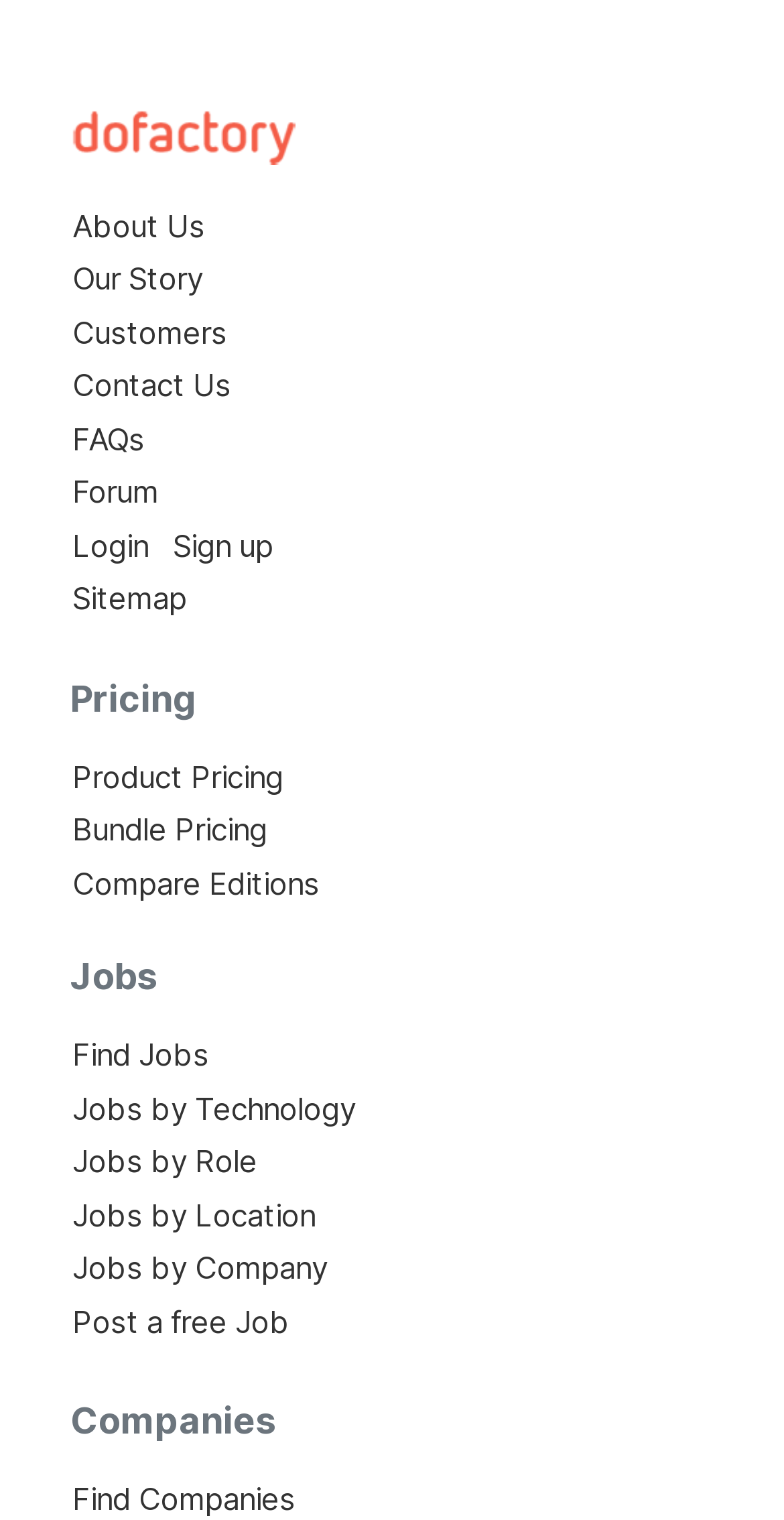What is the first item in the Pricing section?
Examine the image and provide an in-depth answer to the question.

I looked at the links under the 'Pricing' section and found that the first item is 'Product Pricing', which is a link element with the text 'Product Pricing'.